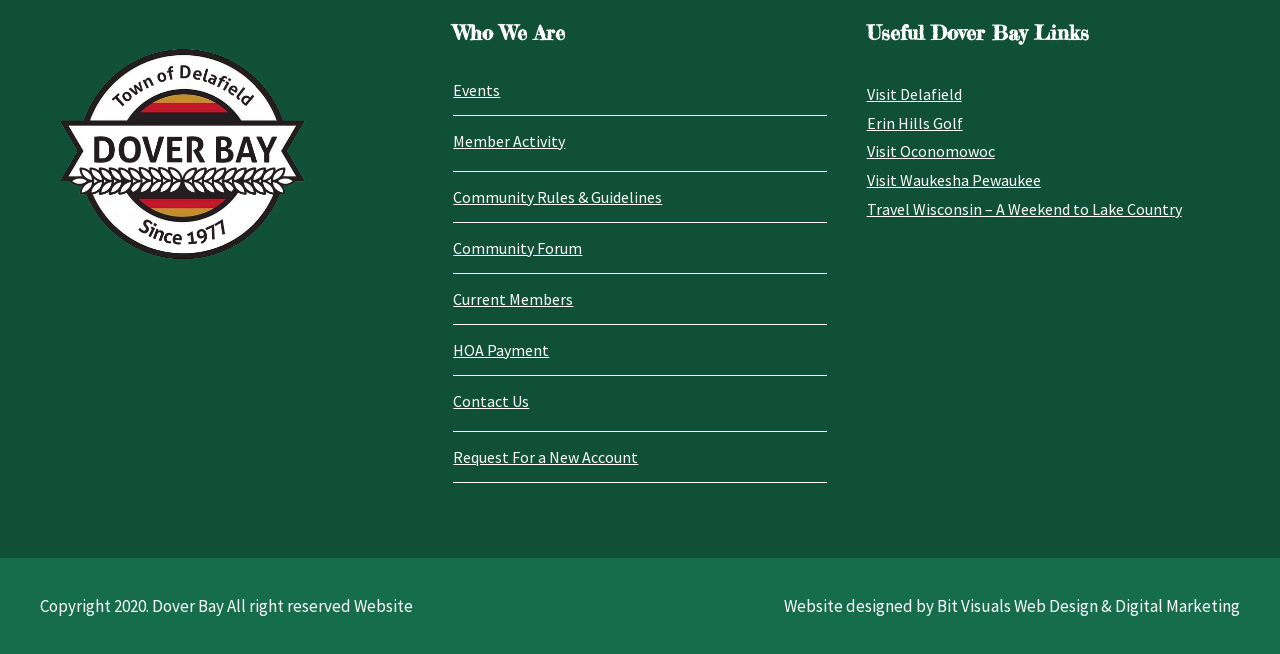Locate the UI element described by Events and provide its bounding box coordinates. Use the format (top-left x, top-left y, bottom-right x, bottom-right y) with all values as floating point numbers between 0 and 1.

[0.354, 0.122, 0.391, 0.153]